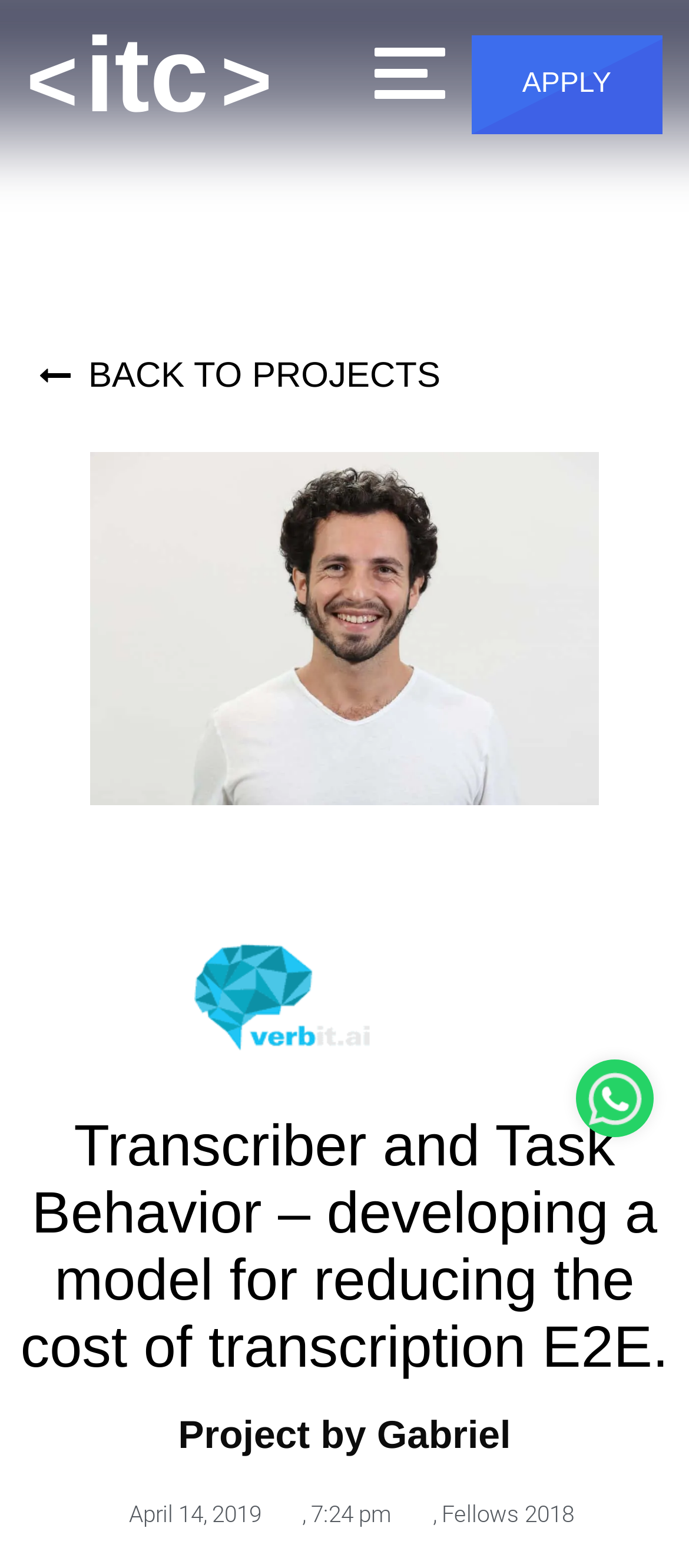What is the project name?
Please give a detailed answer to the question using the information shown in the image.

I found the project name by looking at the heading element with the text 'Transcriber and Task Behavior – developing a model for reducing the cost of transcription E2E.' which is likely to be the title of the project.